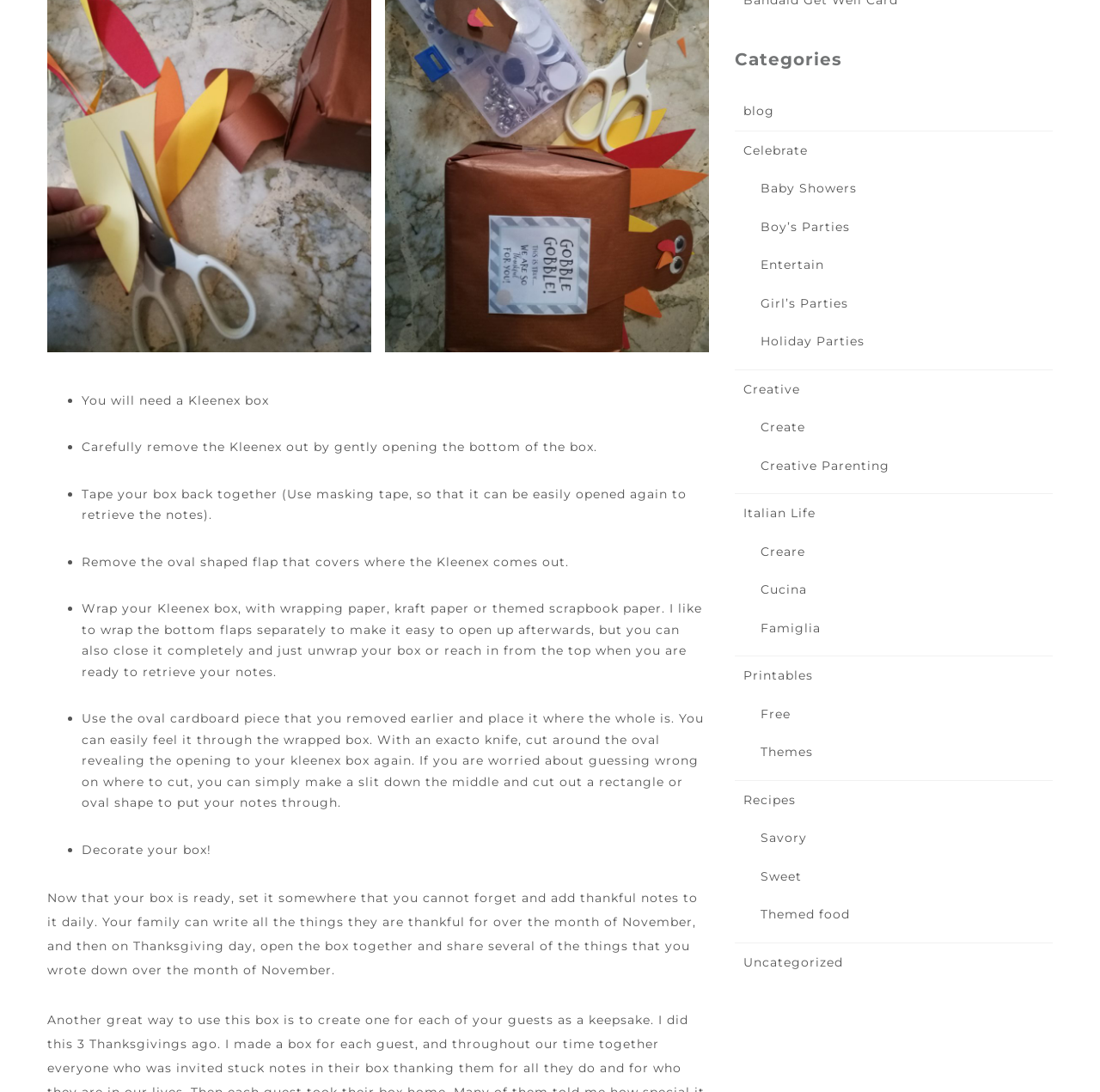Indicate the bounding box coordinates of the element that must be clicked to execute the instruction: "Click on the 'Sign Up Here' link to register for the online golf lessons". The coordinates should be given as four float numbers between 0 and 1, i.e., [left, top, right, bottom].

None